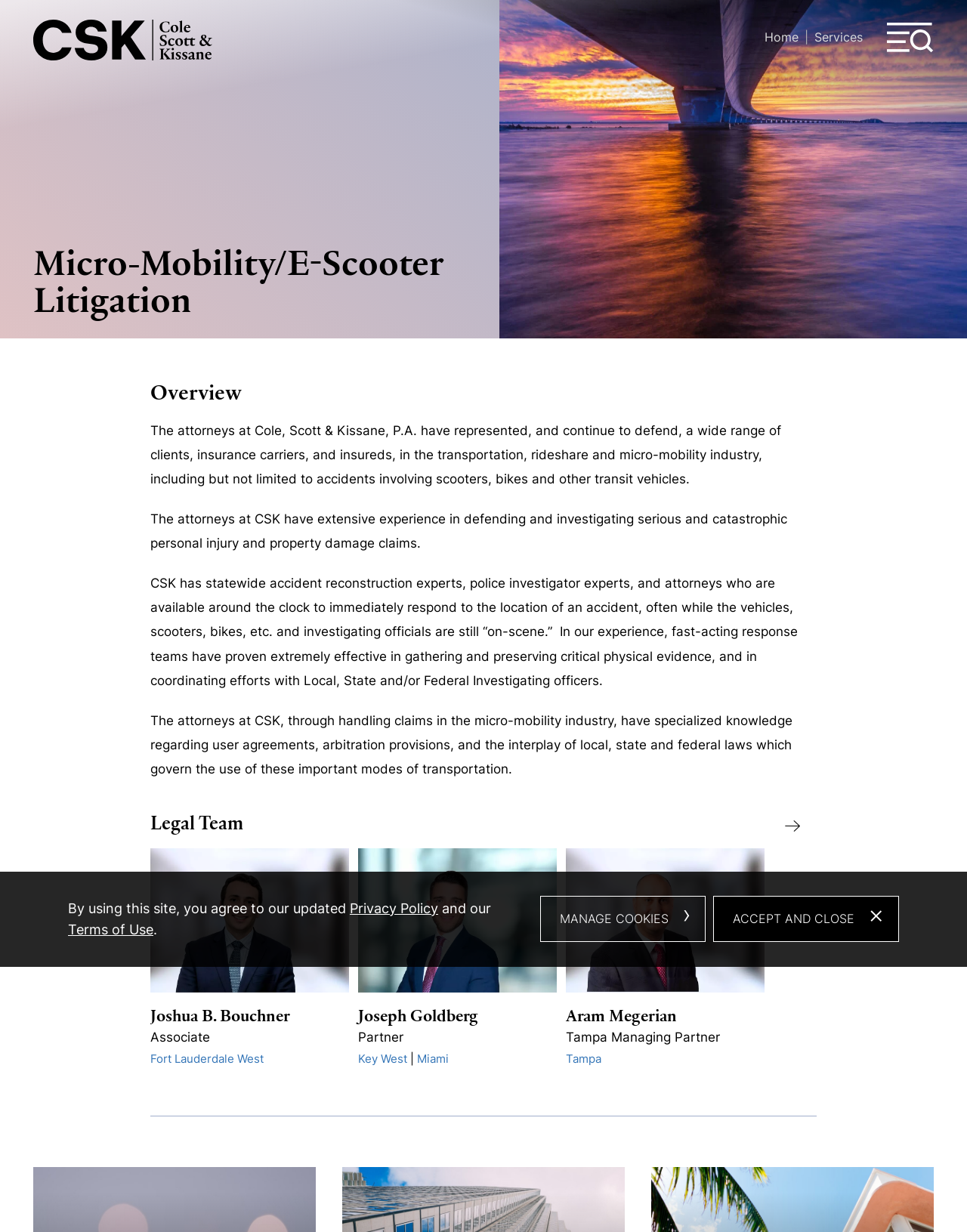Locate the bounding box coordinates of the region to be clicked to comply with the following instruction: "Click the 'Joshua B. Bouchner' link". The coordinates must be four float numbers between 0 and 1, in the form [left, top, right, bottom].

[0.155, 0.816, 0.3, 0.833]